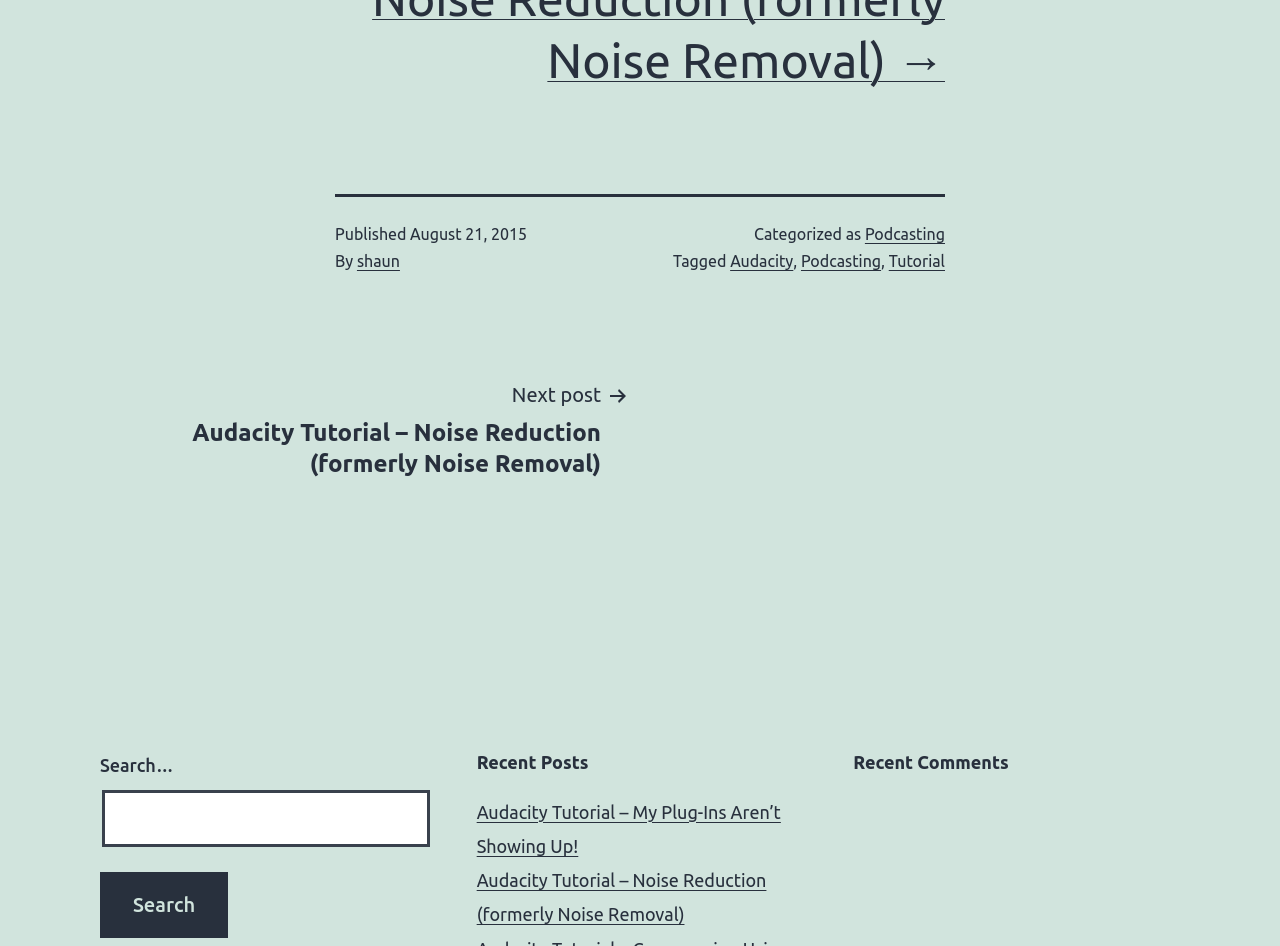Given the element description: "parent_node: Search… value="Search"", predict the bounding box coordinates of the UI element it refers to, using four float numbers between 0 and 1, i.e., [left, top, right, bottom].

[0.078, 0.922, 0.178, 0.991]